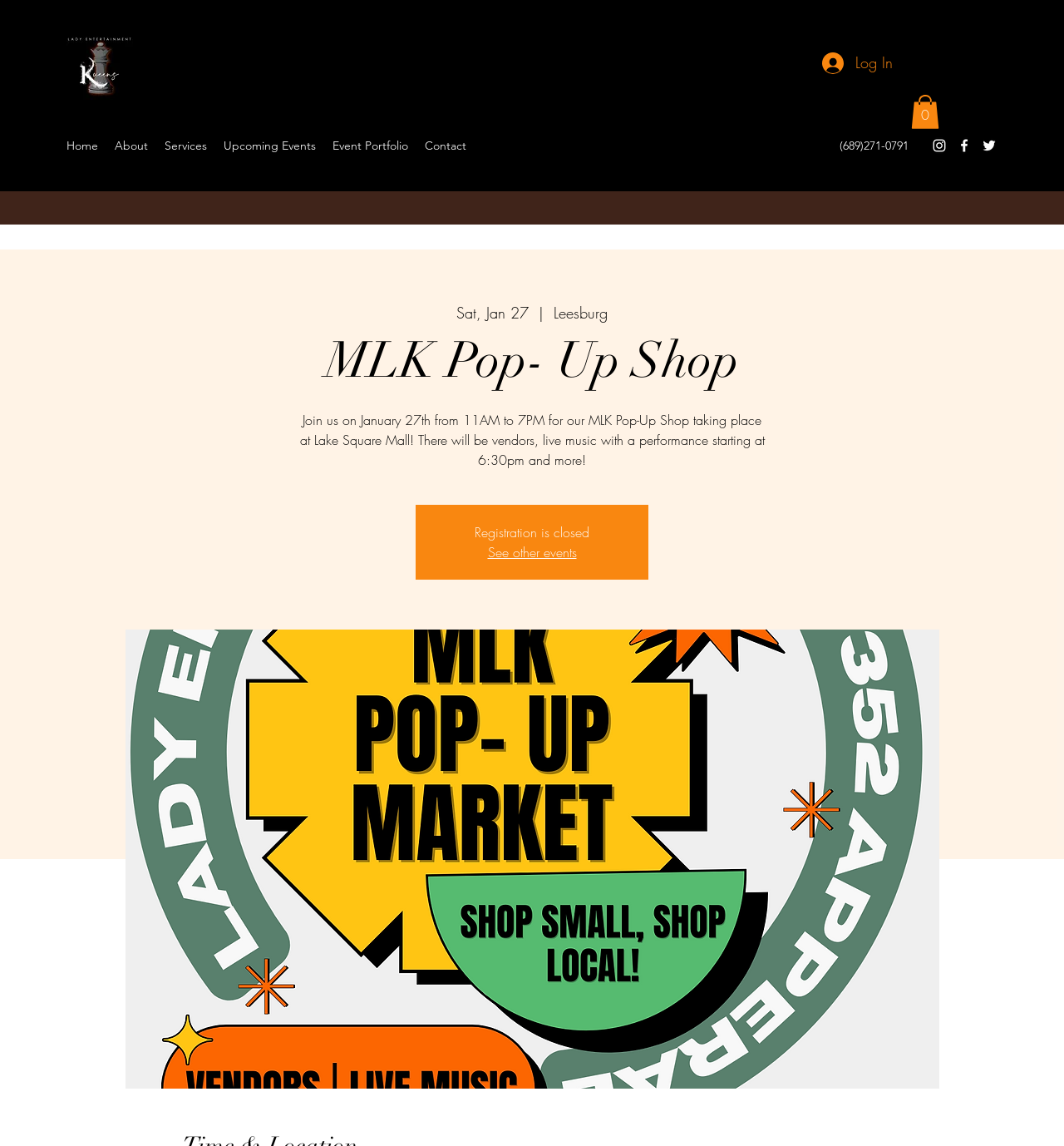Determine the bounding box coordinates for the clickable element required to fulfill the instruction: "View the Instagram social media page". Provide the coordinates as four float numbers between 0 and 1, i.e., [left, top, right, bottom].

[0.875, 0.12, 0.891, 0.134]